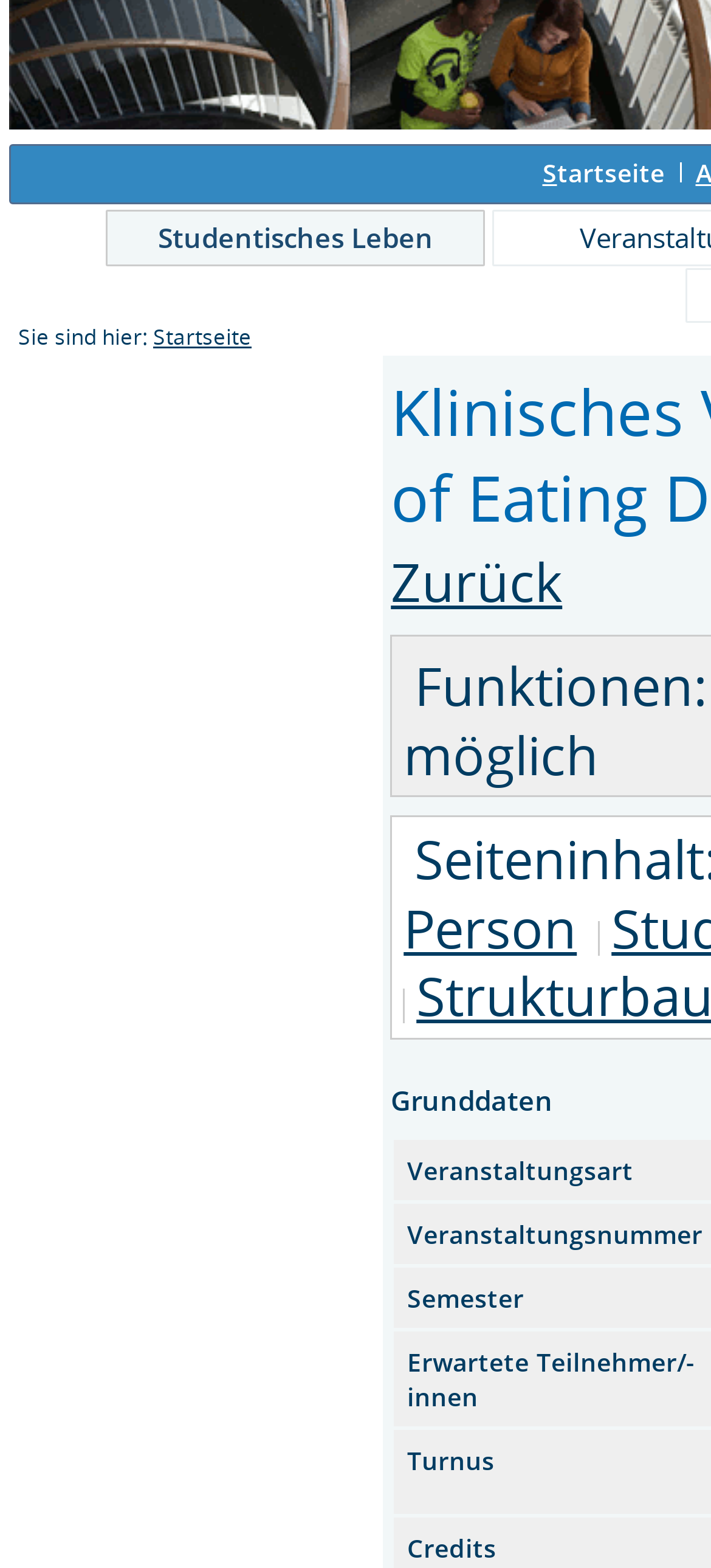Use a single word or phrase to answer the question: 
What is the last text element on the webpage?

Funktionen: